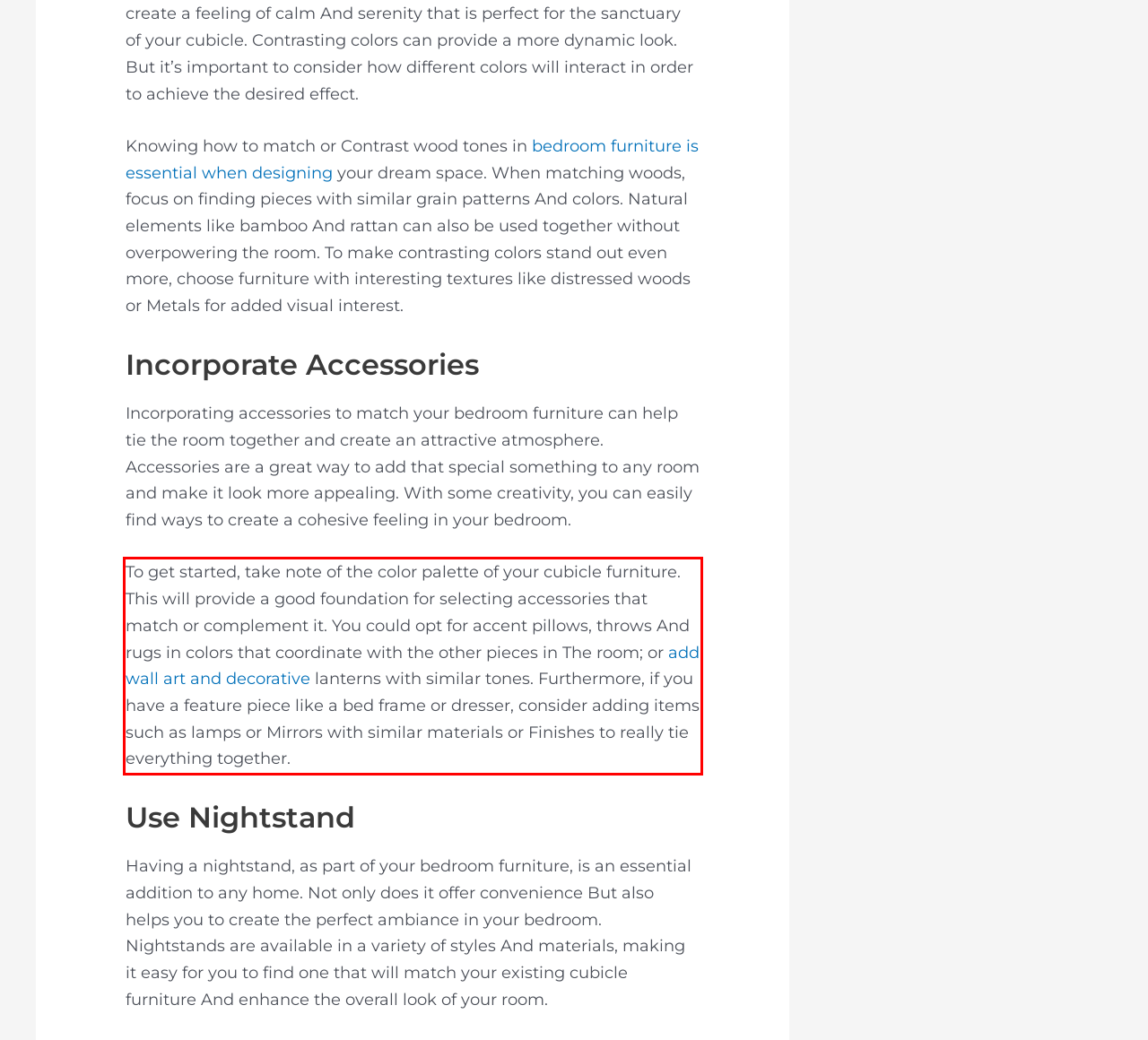Given the screenshot of the webpage, identify the red bounding box, and recognize the text content inside that red bounding box.

To get started, take note of the color palette of your cubicle furniture. This will provide a good foundation for selecting accessories that match or complement it. You could opt for accent pillows, throws And rugs in colors that coordinate with the other pieces in The room; or add wall art and decorative lanterns with similar tones. Furthermore, if you have a feature piece like a bed frame or dresser, consider adding items such as lamps or Mirrors with similar materials or Finishes to really tie everything together.